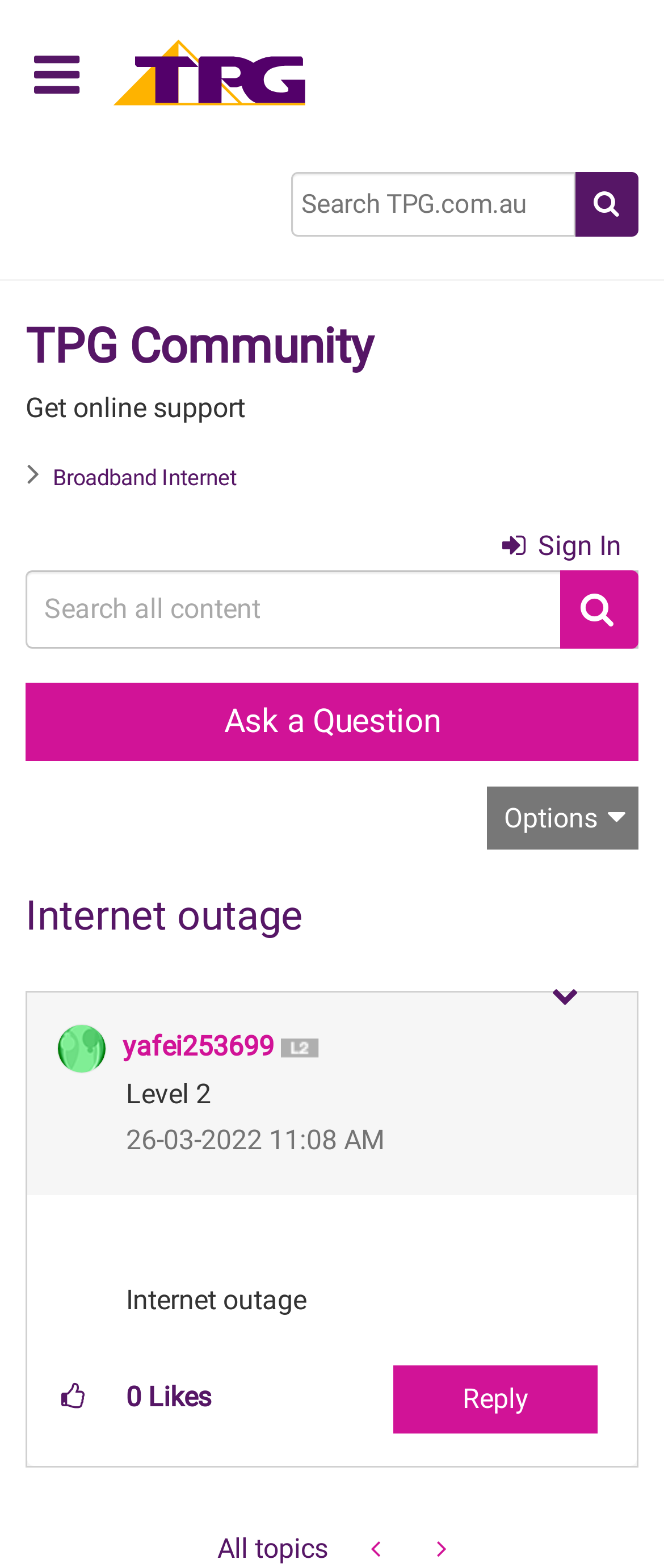Specify the bounding box coordinates of the area to click in order to follow the given instruction: "Go to home page."

[0.162, 0.042, 0.469, 0.062]